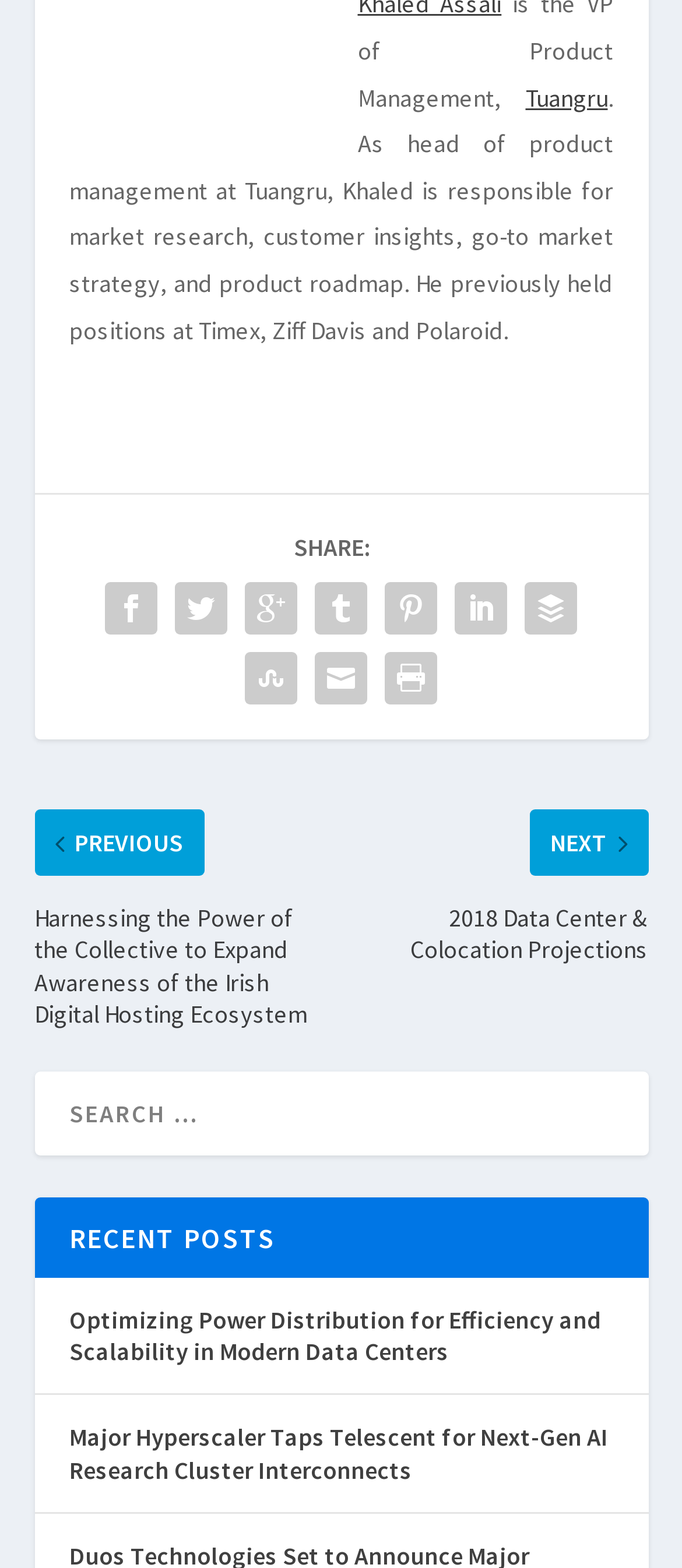Point out the bounding box coordinates of the section to click in order to follow this instruction: "read recent post about Major Hyperscaler Taps Telescent".

[0.101, 0.907, 0.891, 0.947]